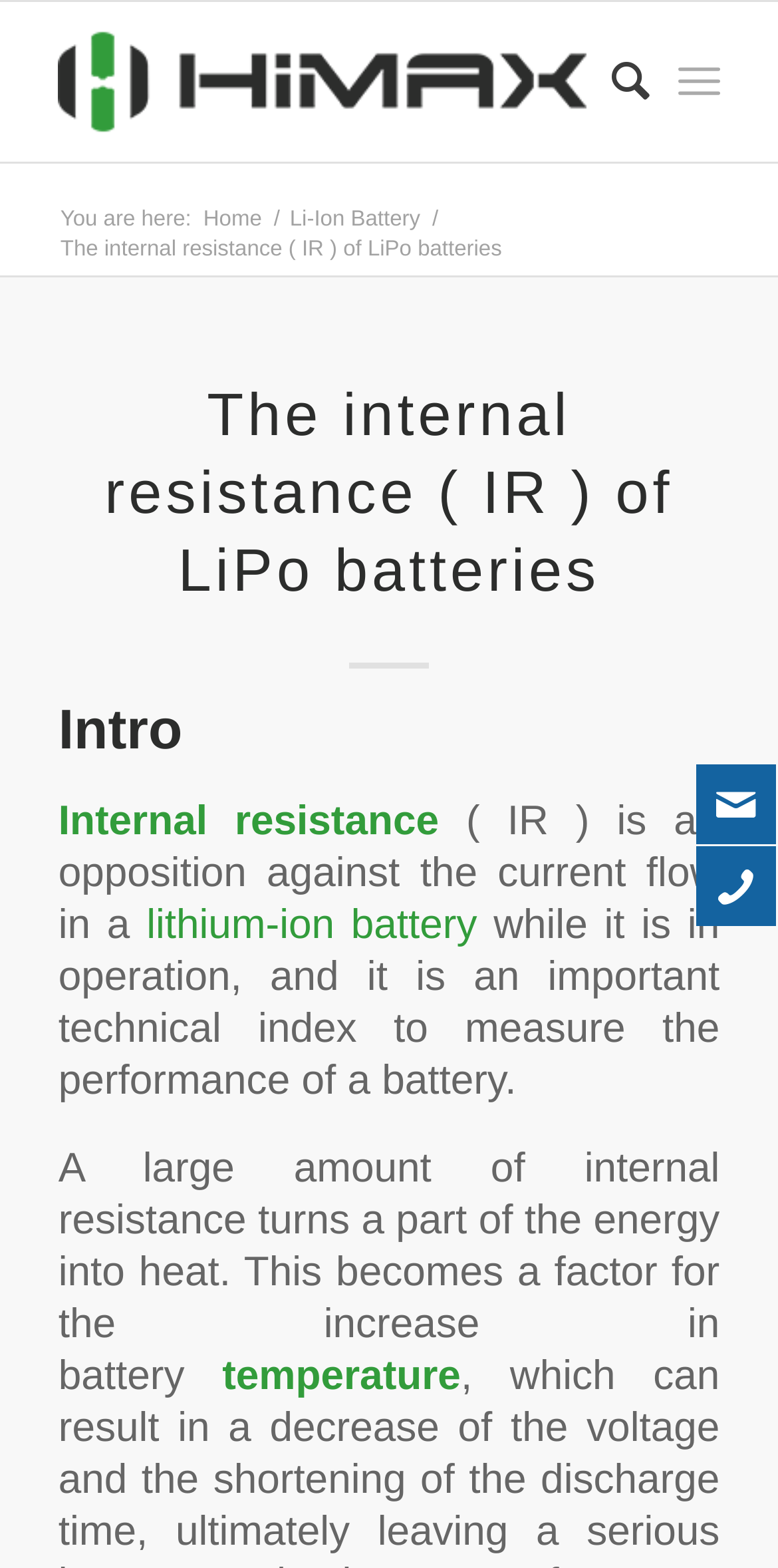Answer briefly with one word or phrase:
What is internal resistance in a lithium-ion battery?

opposition against current flow